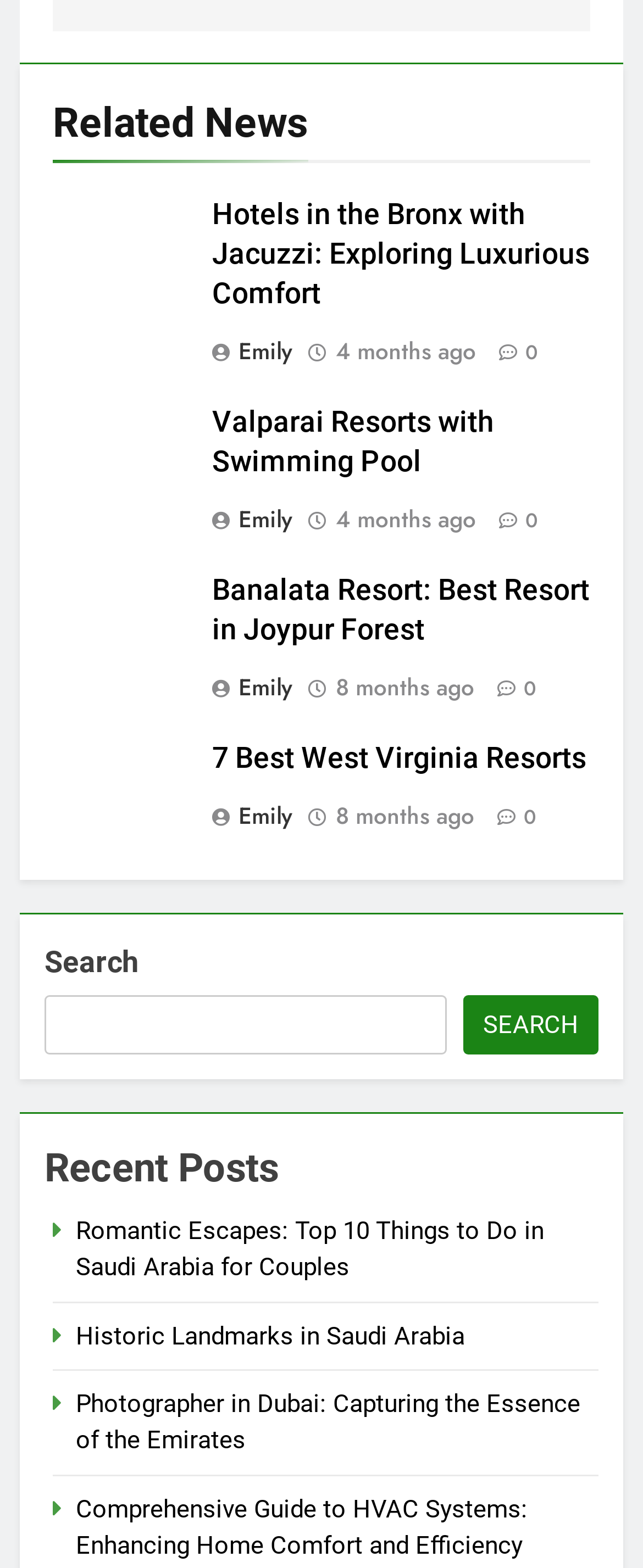What is the category of the webpage content?
Using the details shown in the screenshot, provide a comprehensive answer to the question.

I analyzed the content of the webpage by looking at the headings and text of the articles. The articles appear to be related to travel and tourism, with topics such as hotels, resorts, and tourist destinations. Therefore, I infer that the category of the webpage content is travel.